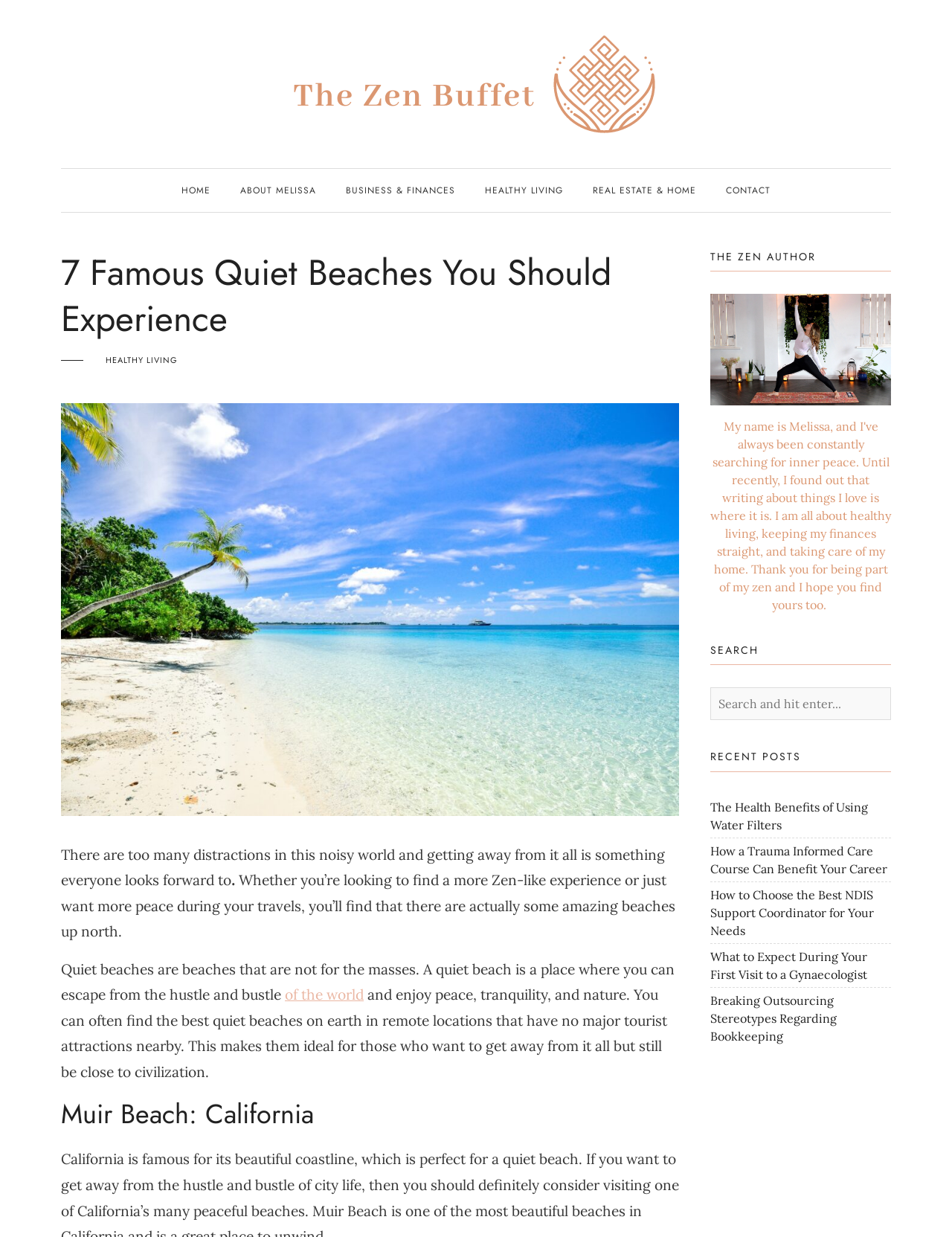Locate the bounding box of the user interface element based on this description: "Allow all".

None